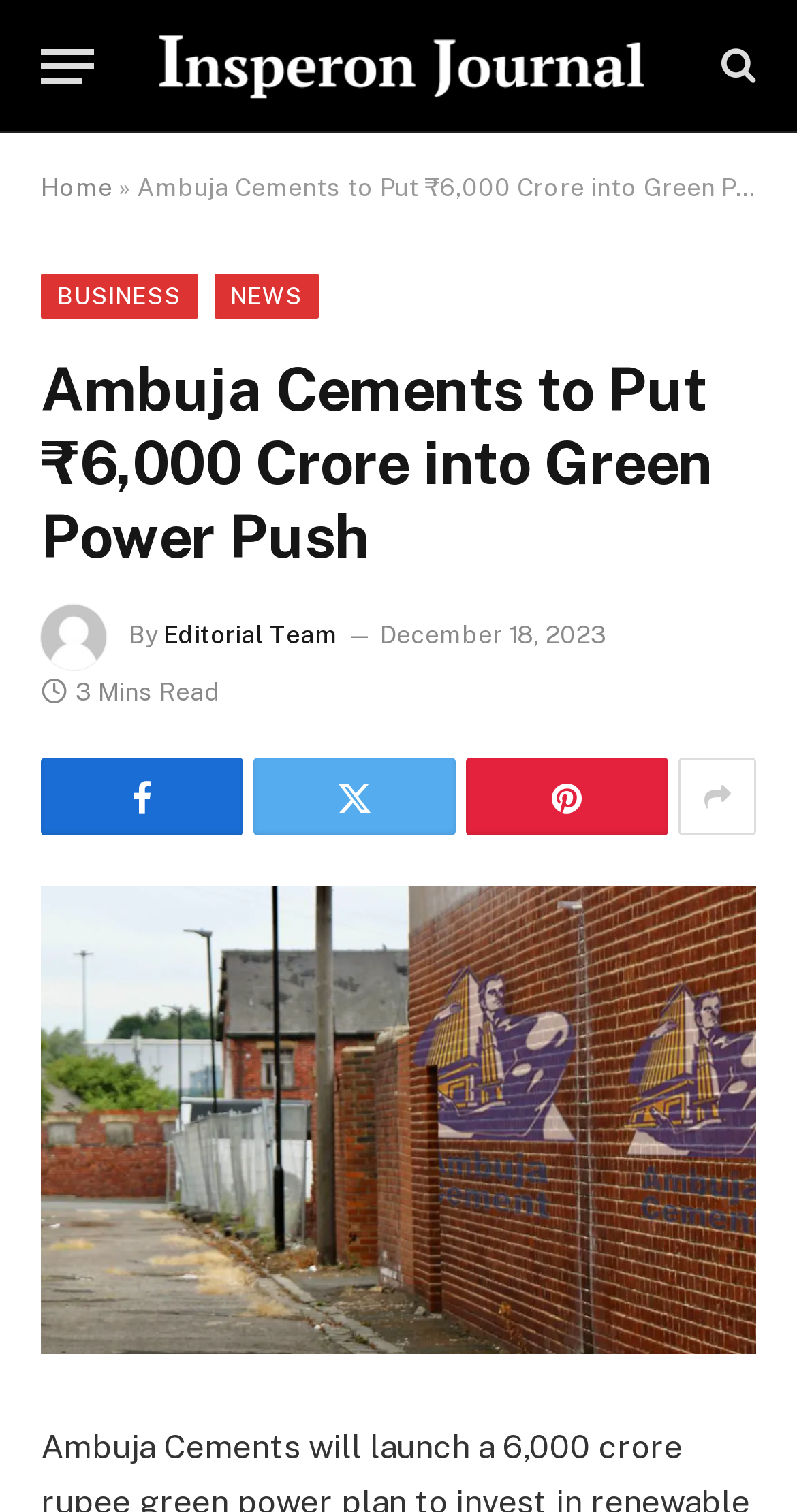Refer to the image and provide a thorough answer to this question:
What is the estimated reading time of the article?

The estimated reading time of the article is mentioned in the webpage content, specifically in the section where it says '3 Mins Read', which indicates that the article can be read in approximately 3 minutes.